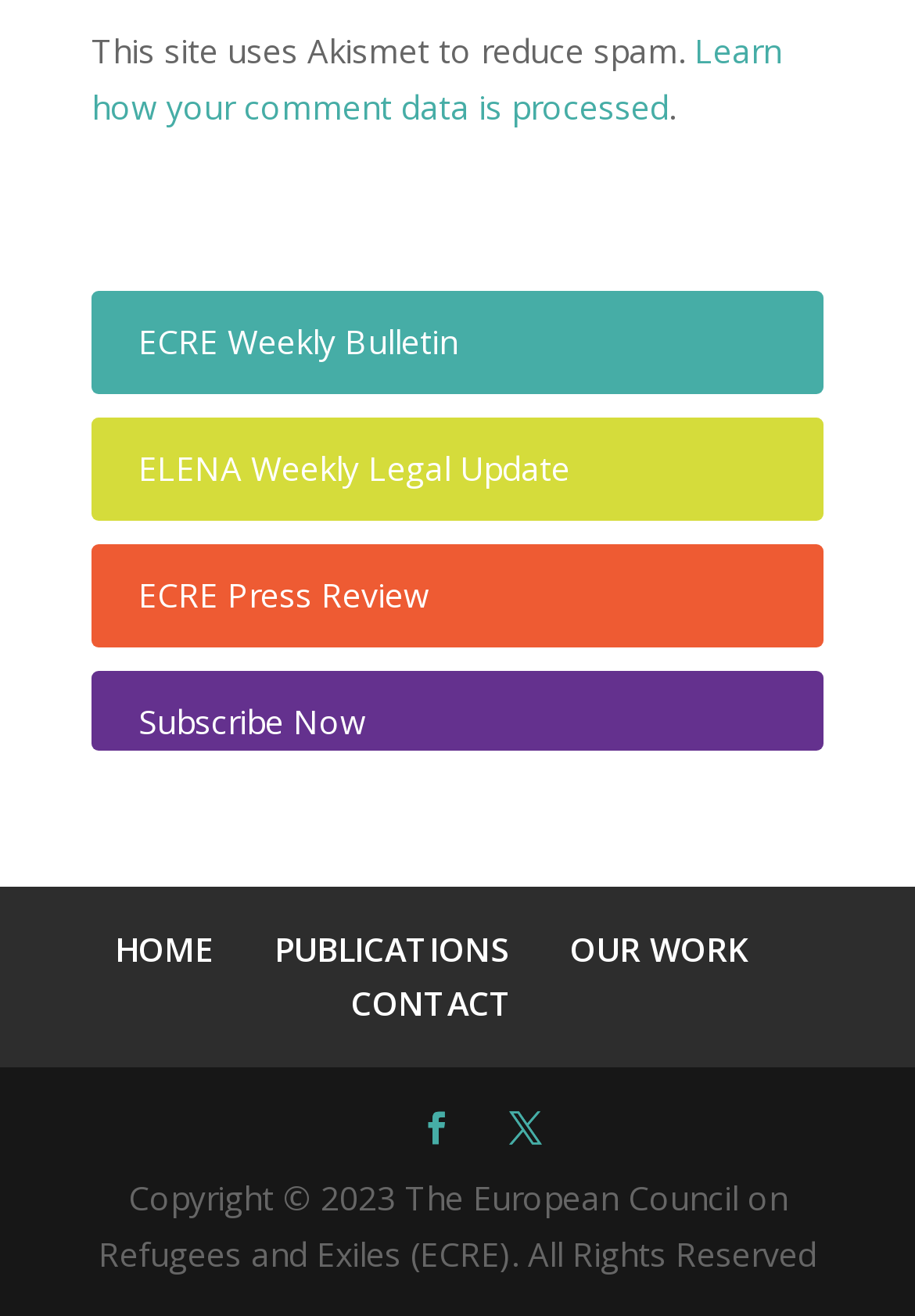Please identify the coordinates of the bounding box that should be clicked to fulfill this instruction: "View ECRE Press Review".

[0.151, 0.435, 0.469, 0.469]